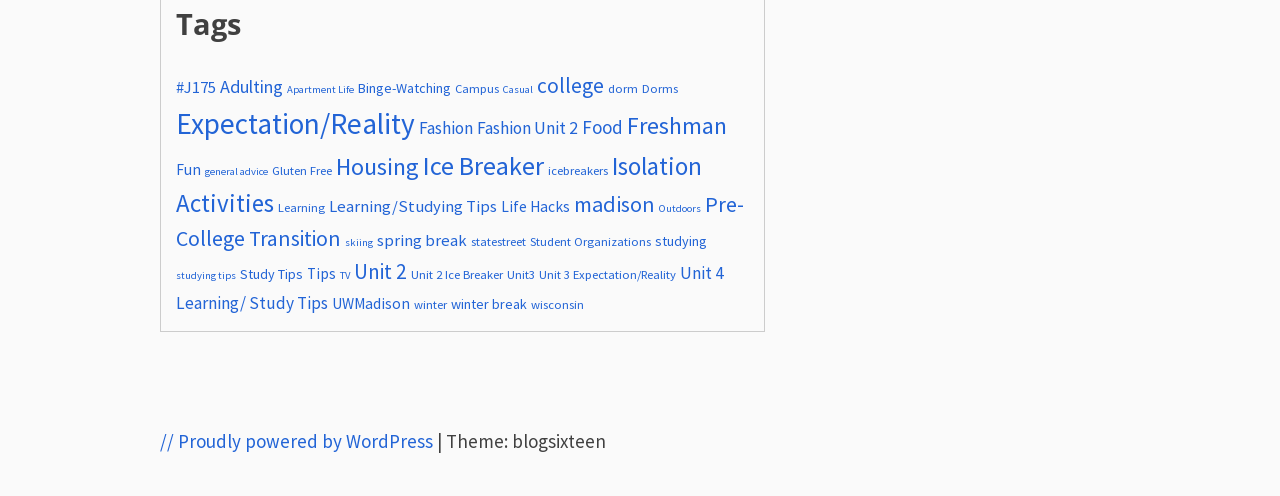Please find the bounding box coordinates for the clickable element needed to perform this instruction: "Learn about 'Study Tips'".

[0.188, 0.533, 0.237, 0.57]